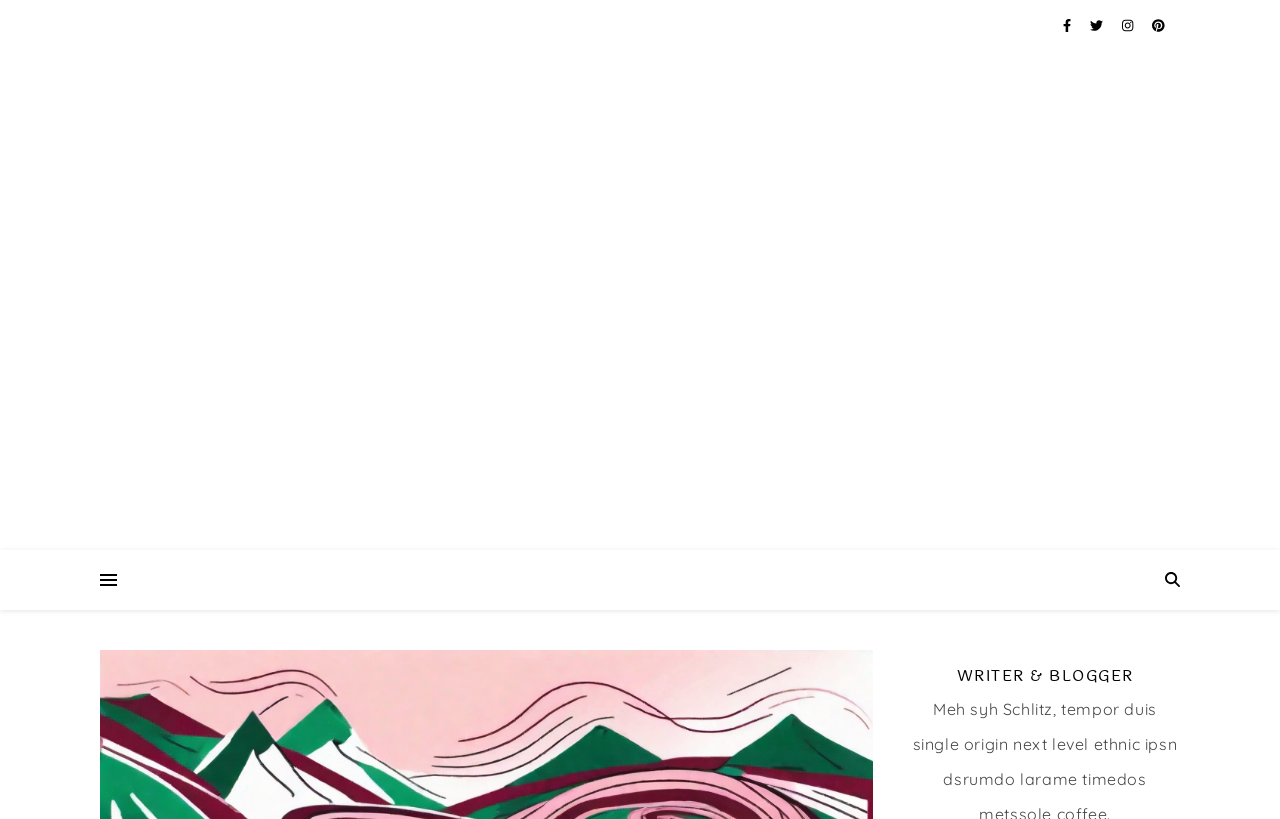Determine the bounding box coordinates for the HTML element described here: "Healthy Parenting Habits".

[0.077, 0.208, 0.923, 0.354]